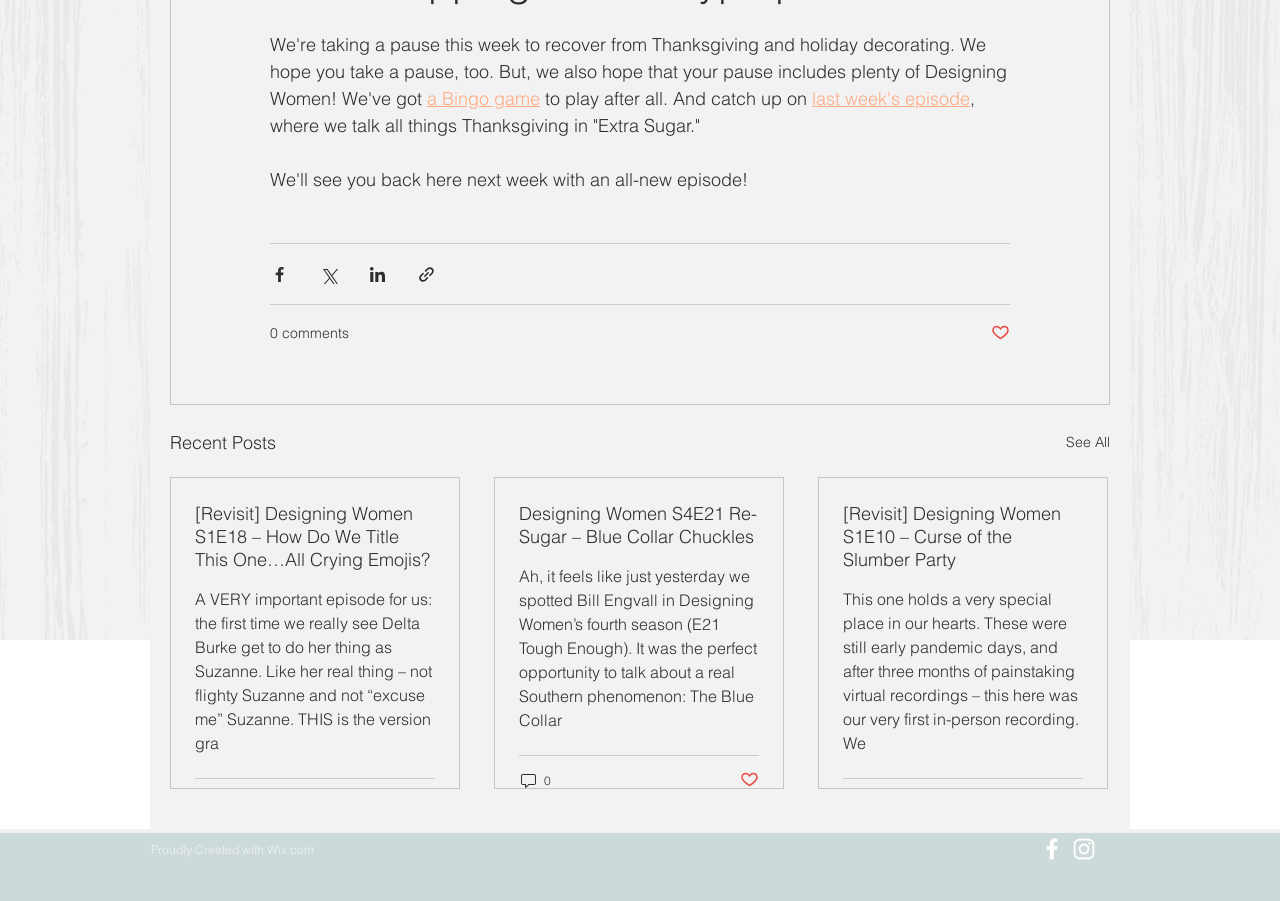Based on the element description "a Bingo game", predict the bounding box coordinates of the UI element.

[0.334, 0.097, 0.422, 0.122]